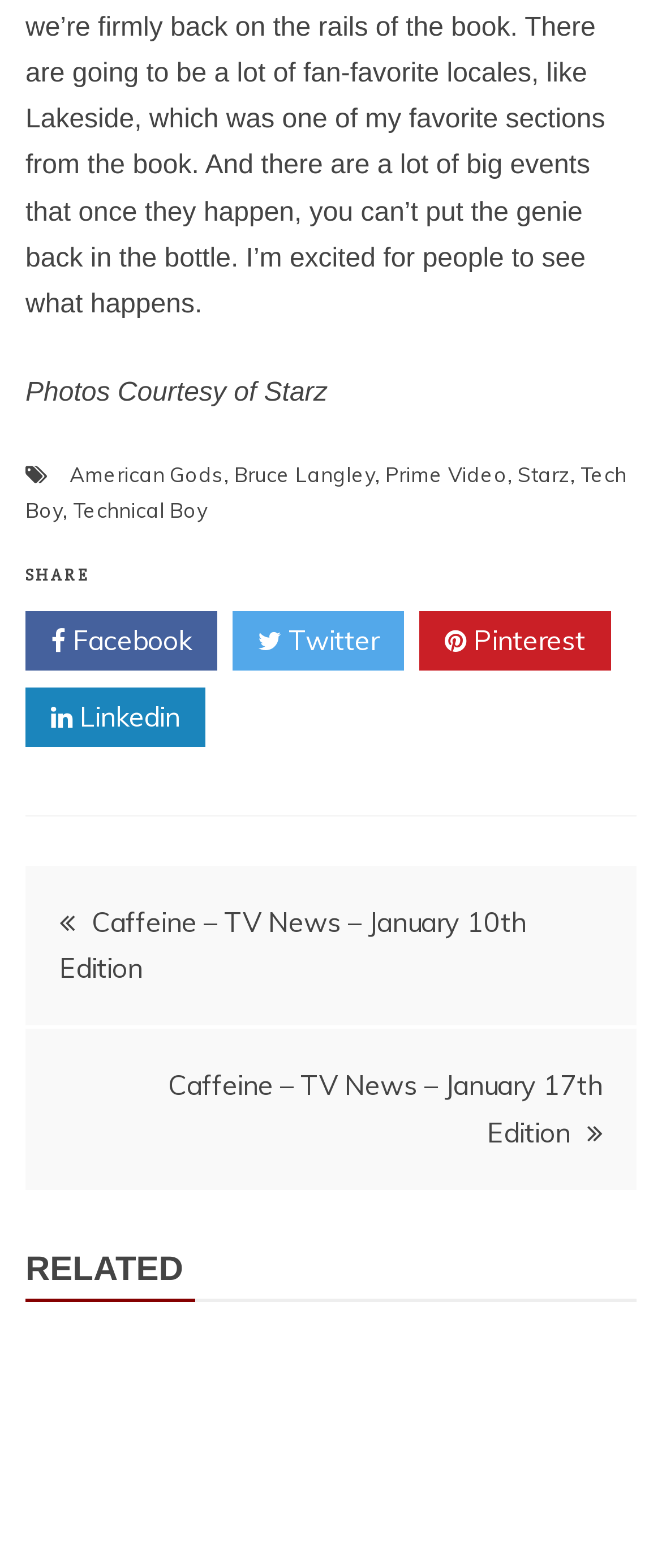Predict the bounding box for the UI component with the following description: "American Gods".

[0.105, 0.295, 0.338, 0.311]